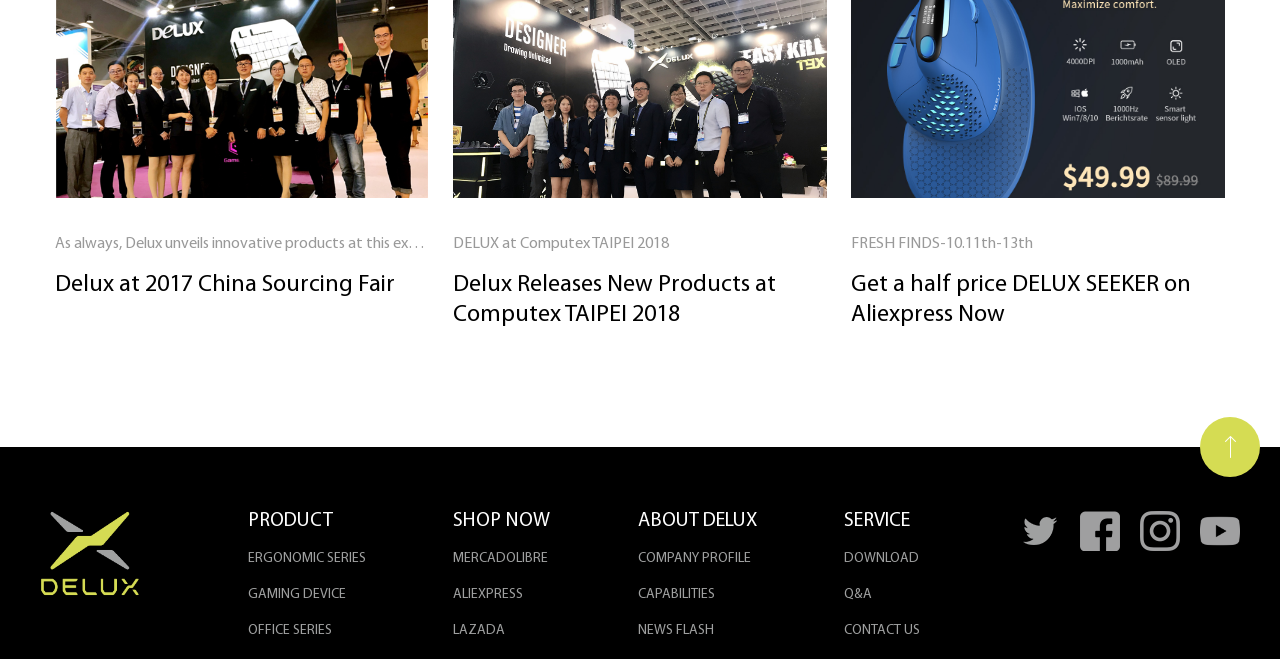What is the company name?
Respond to the question with a well-detailed and thorough answer.

The company name can be found in the link and image elements with IDs 65 and 124, respectively, which have the same bounding box coordinates [0.031, 0.775, 0.109, 0.904]. The OCR text and element description are both 'Delux Technology Co., Ltd'.